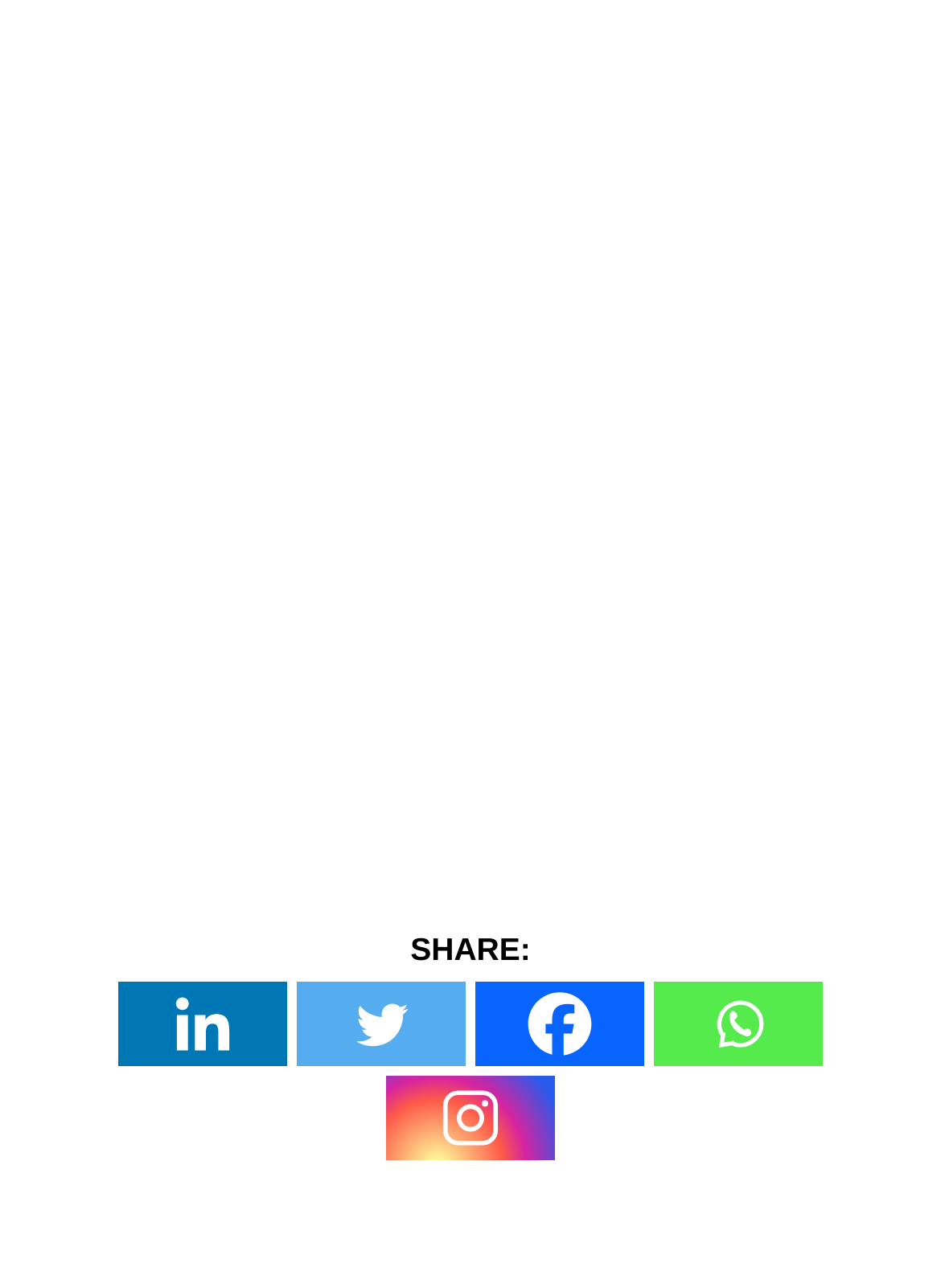Answer the question below with a single word or a brief phrase: 
How many social media platforms are available to share?

5